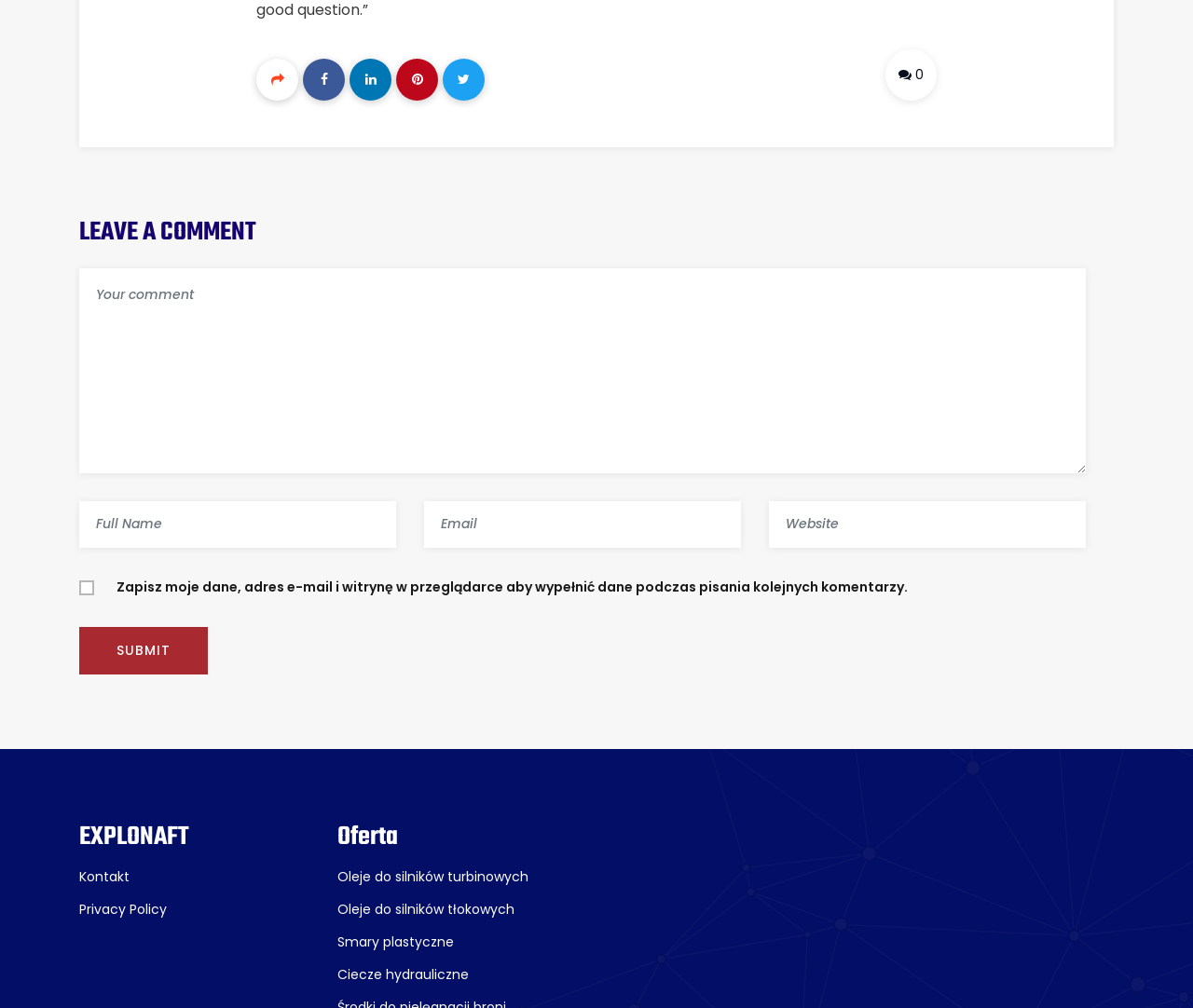Predict the bounding box coordinates of the area that should be clicked to accomplish the following instruction: "Click the Oleje do silników turbinowych link". The bounding box coordinates should consist of four float numbers between 0 and 1, i.e., [left, top, right, bottom].

[0.283, 0.86, 0.443, 0.879]